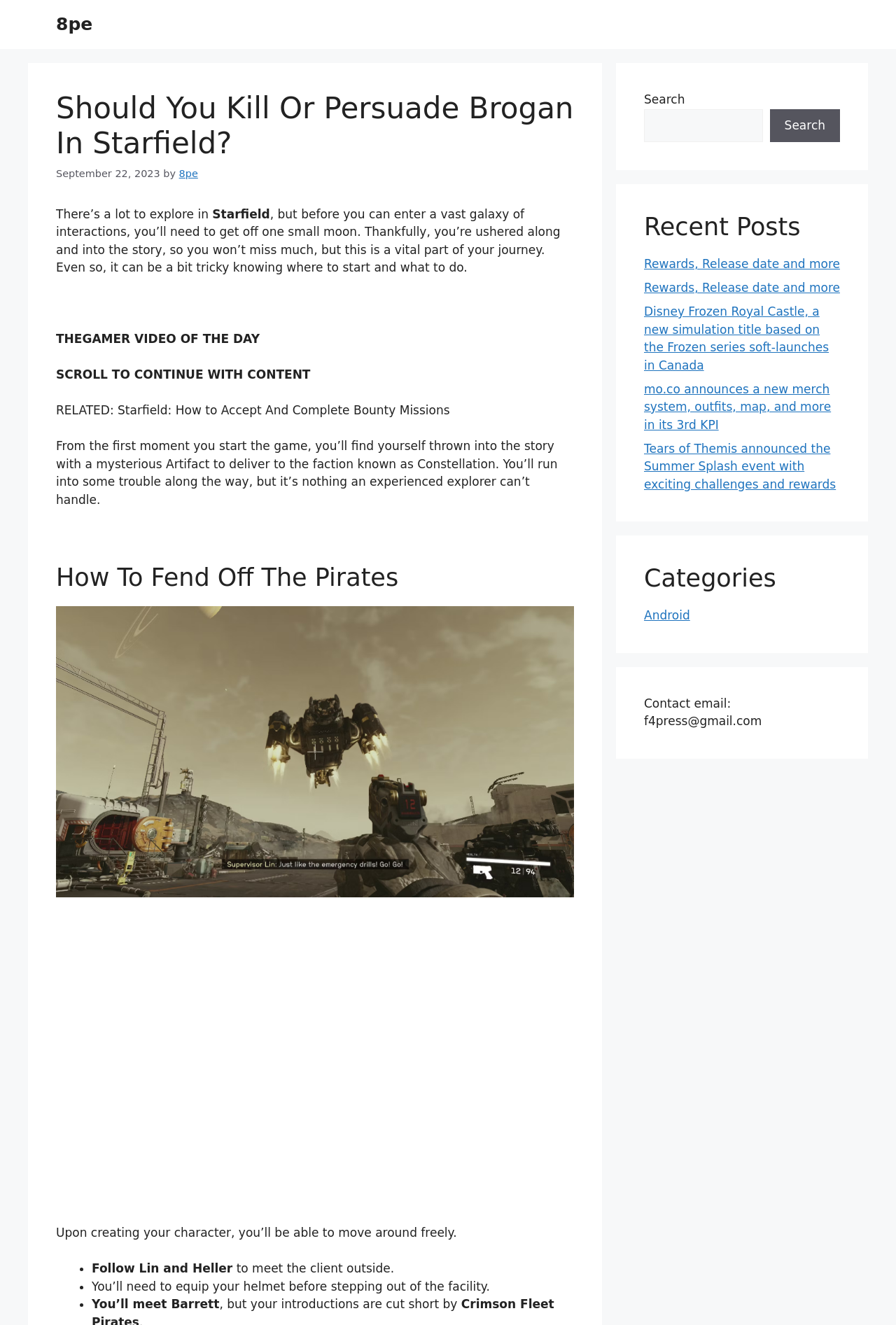Give a detailed explanation of the elements present on the webpage.

This webpage is an article about the video game Starfield, specifically focusing on a decision the player must make in the game. At the top of the page, there is a banner with the site's name, "8pe", and a heading that reads "Should You Kill Or Persuade Brogan In Starfield?" with a timestamp of September 22, 2023. Below this, there is a brief introduction to the game, explaining that the player must get off a small moon to explore the galaxy.

The main content of the article is divided into sections, with headings such as "How To Fend Off The Pirates" and a list of steps to follow, including equipping a helmet and meeting certain characters. There is also an image of the game, showing the player holding off pirates.

On the right side of the page, there are three complementary sections. The first section has a search bar with a button to search the site. The second section displays recent posts, with links to other articles on the site. The third section lists categories, with links to specific topics such as Android. At the bottom of the page, there is a contact email address.

Throughout the page, there are several links to other articles and a video of the day. The overall layout is organized, with clear headings and concise text, making it easy to follow along with the article.